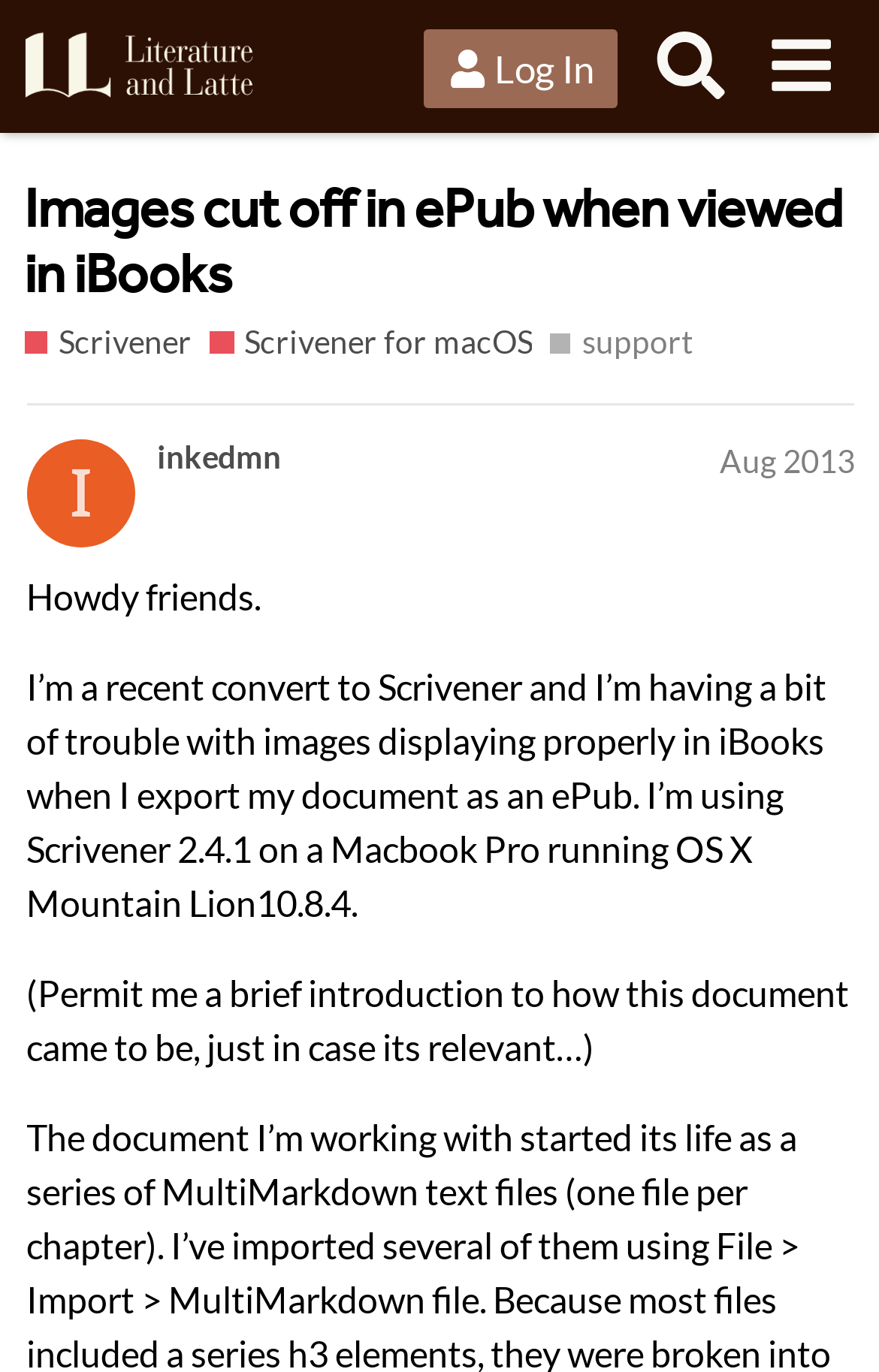Please give a short response to the question using one word or a phrase:
What is the user's greeting to friends?

Howdy